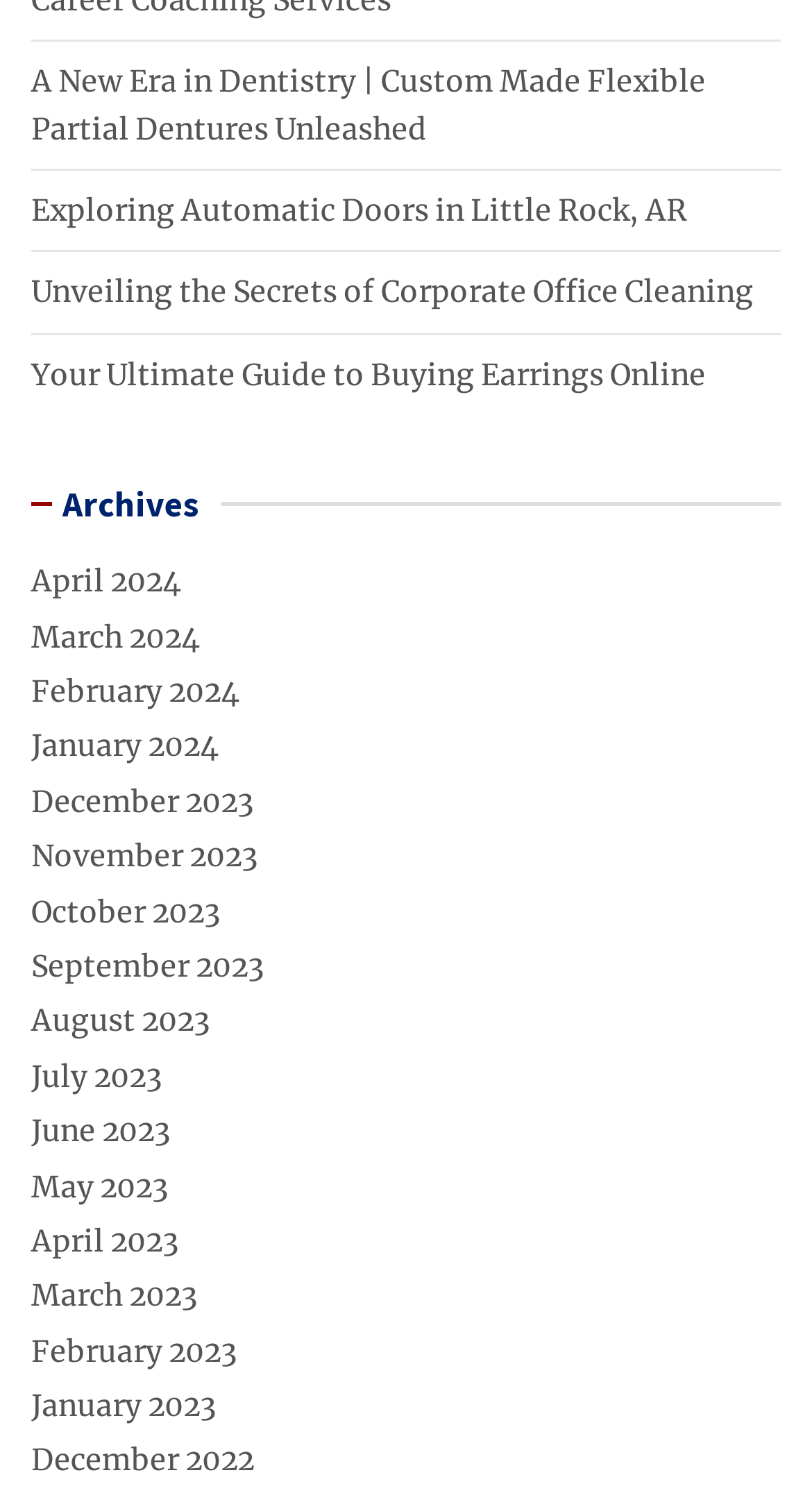Provide the bounding box coordinates of the HTML element this sentence describes: "October 2023".

[0.038, 0.599, 0.272, 0.624]